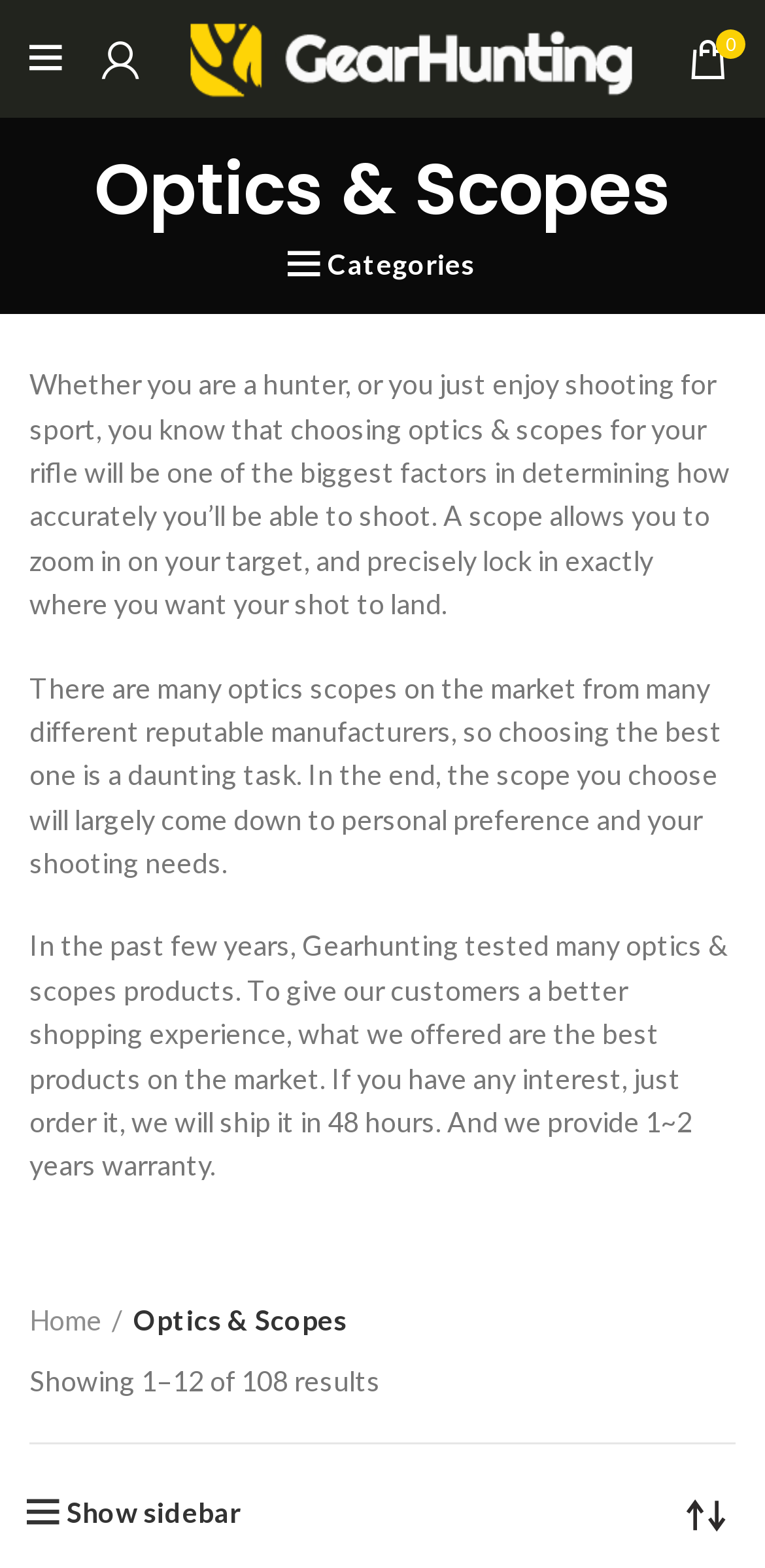Please determine the bounding box coordinates for the element with the description: "Login / Register".

[0.108, 0.013, 0.208, 0.063]